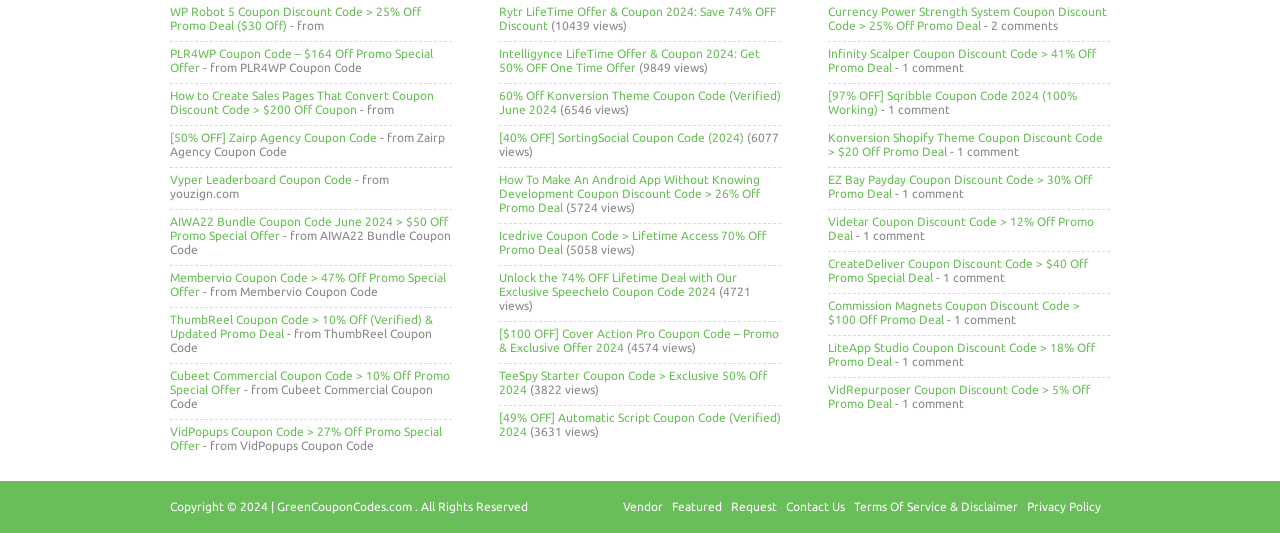What is the name of the website?
Carefully examine the image and provide a detailed answer to the question.

The webpage has a copyright notice at the bottom, which mentions 'Copyright © 2024 | GreenCouponCodes.com. All Rights Reserved', indicating that the name of the website is GreenCouponCodes.com.